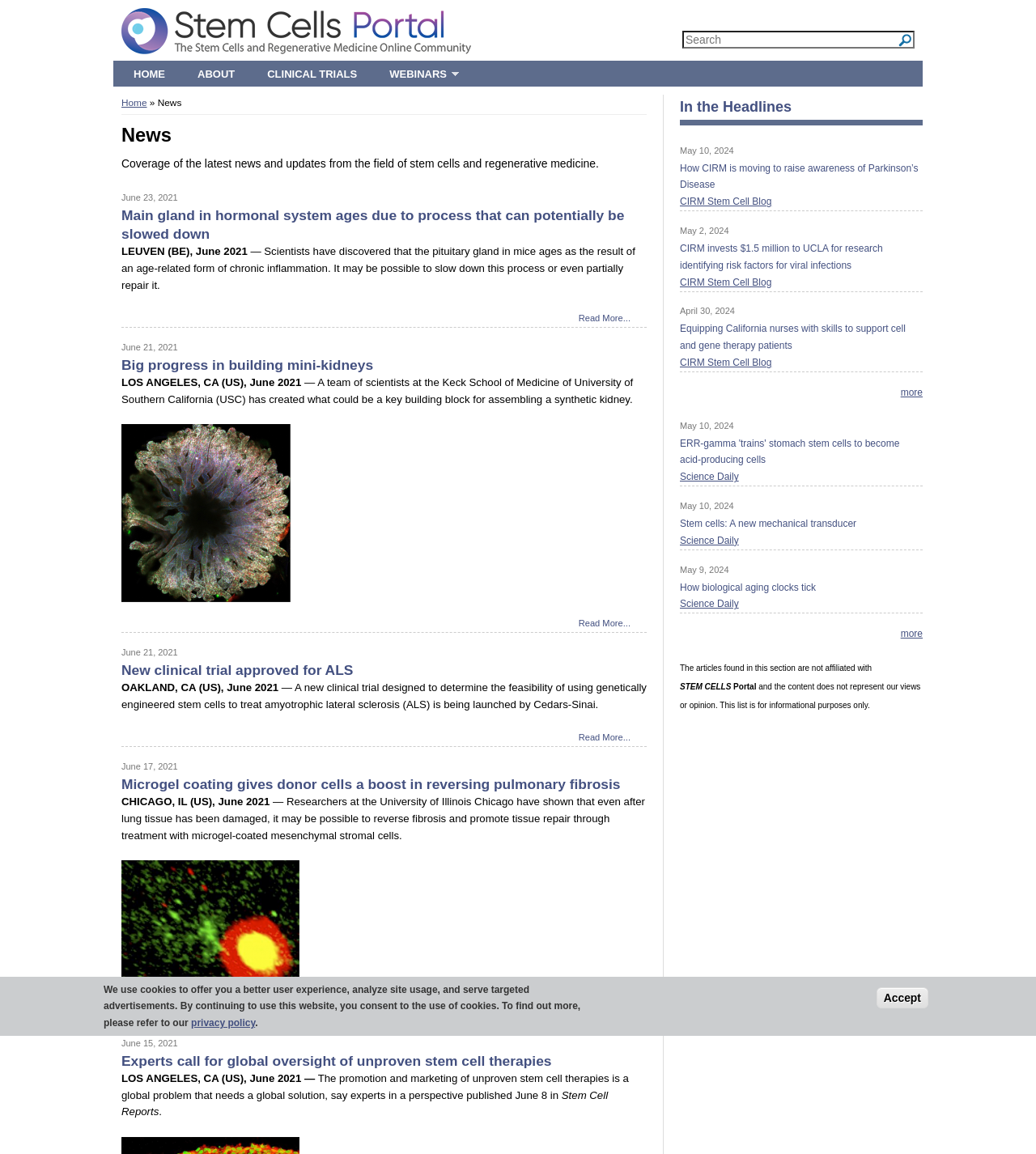Identify the bounding box for the UI element that is described as follows: "Jump to navigation".

[0.0, 0.0, 1.0, 0.004]